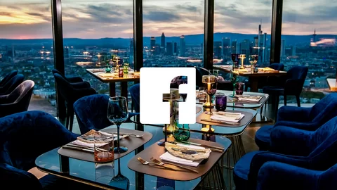Based on the image, provide a detailed and complete answer to the question: 
What is the atmosphere created by the soft lighting and picturesque backdrop?

The soft lighting and picturesque backdrop of the city skyline at sunset create a captivating atmosphere, which is inviting and appealing to the viewer, blending fine dining with modern digital engagement.